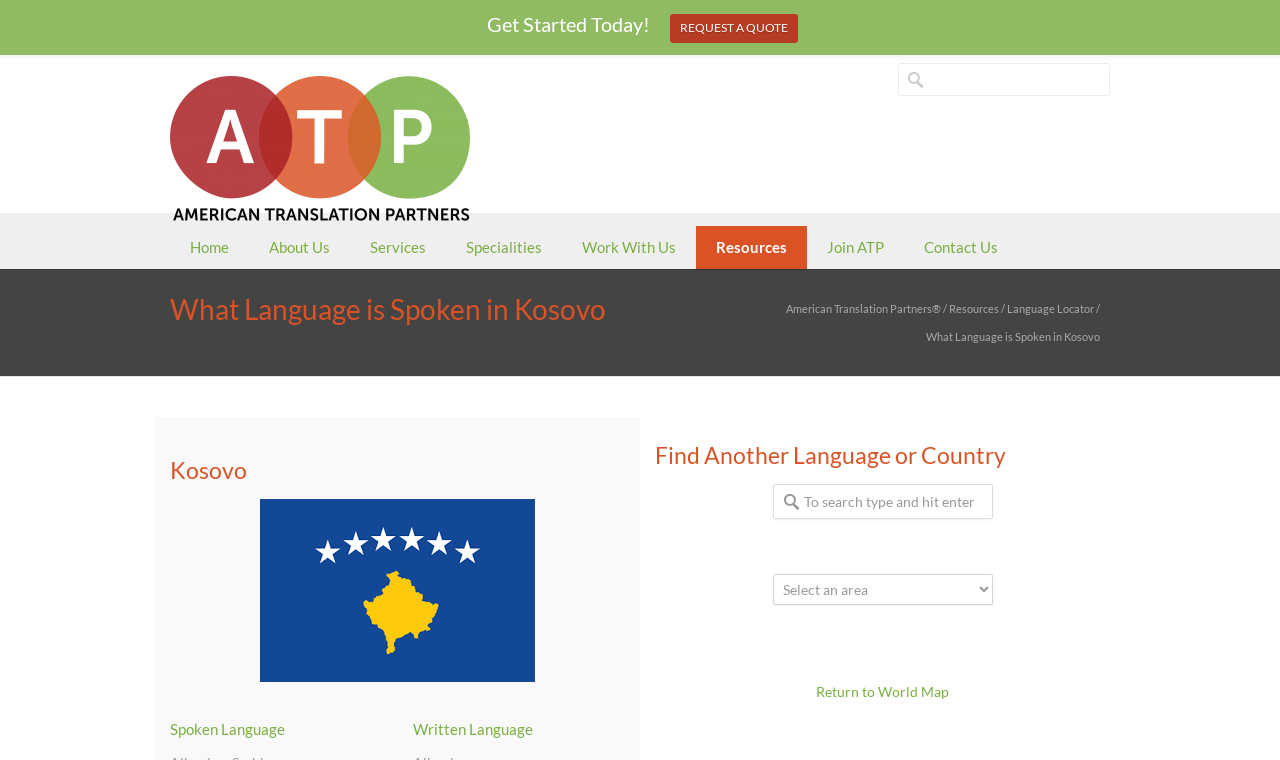Identify the bounding box coordinates for the UI element that matches this description: "Praying the Bible".

None